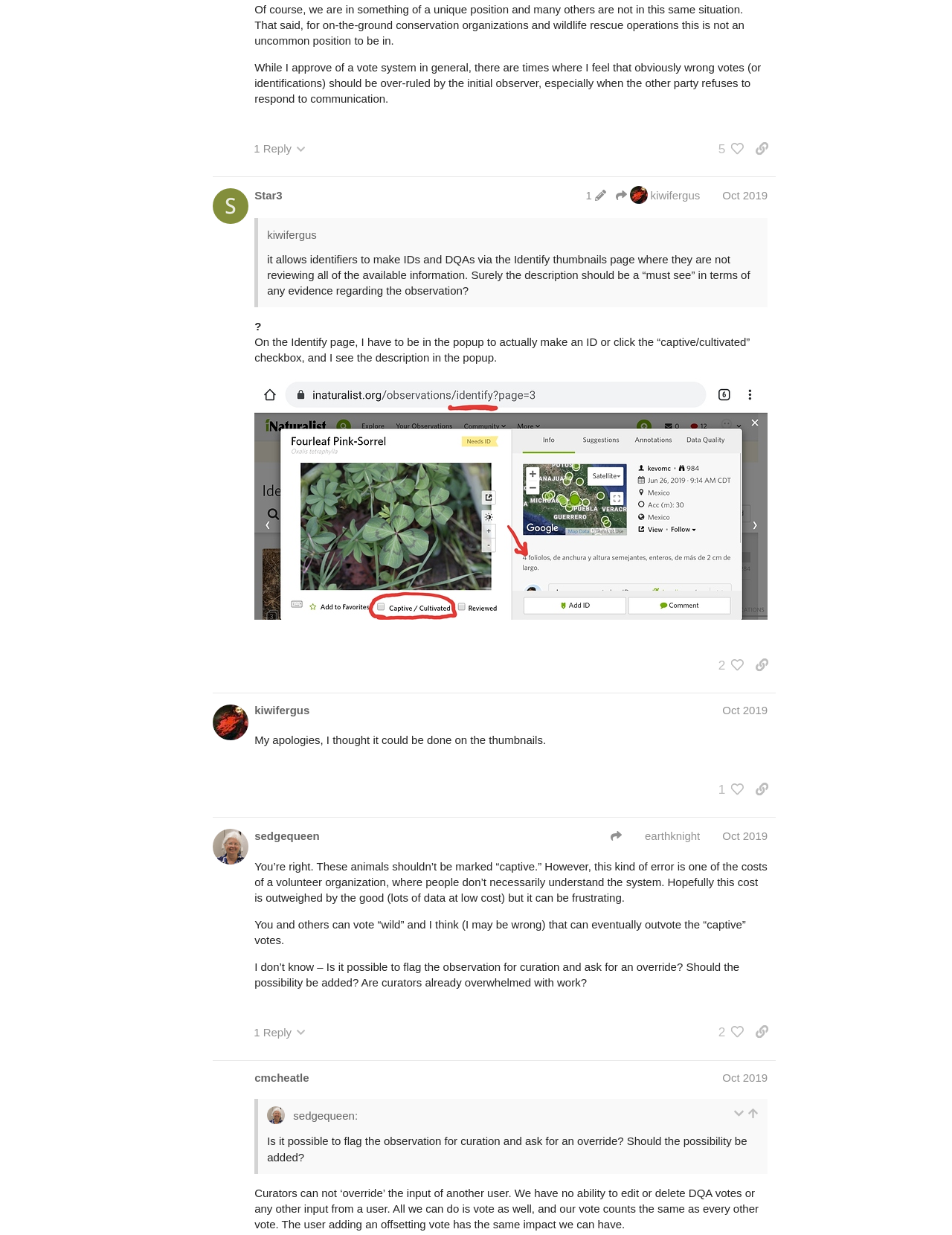What is the topic of discussion in post #19? Based on the image, give a response in one word or a short phrase.

DQA votes